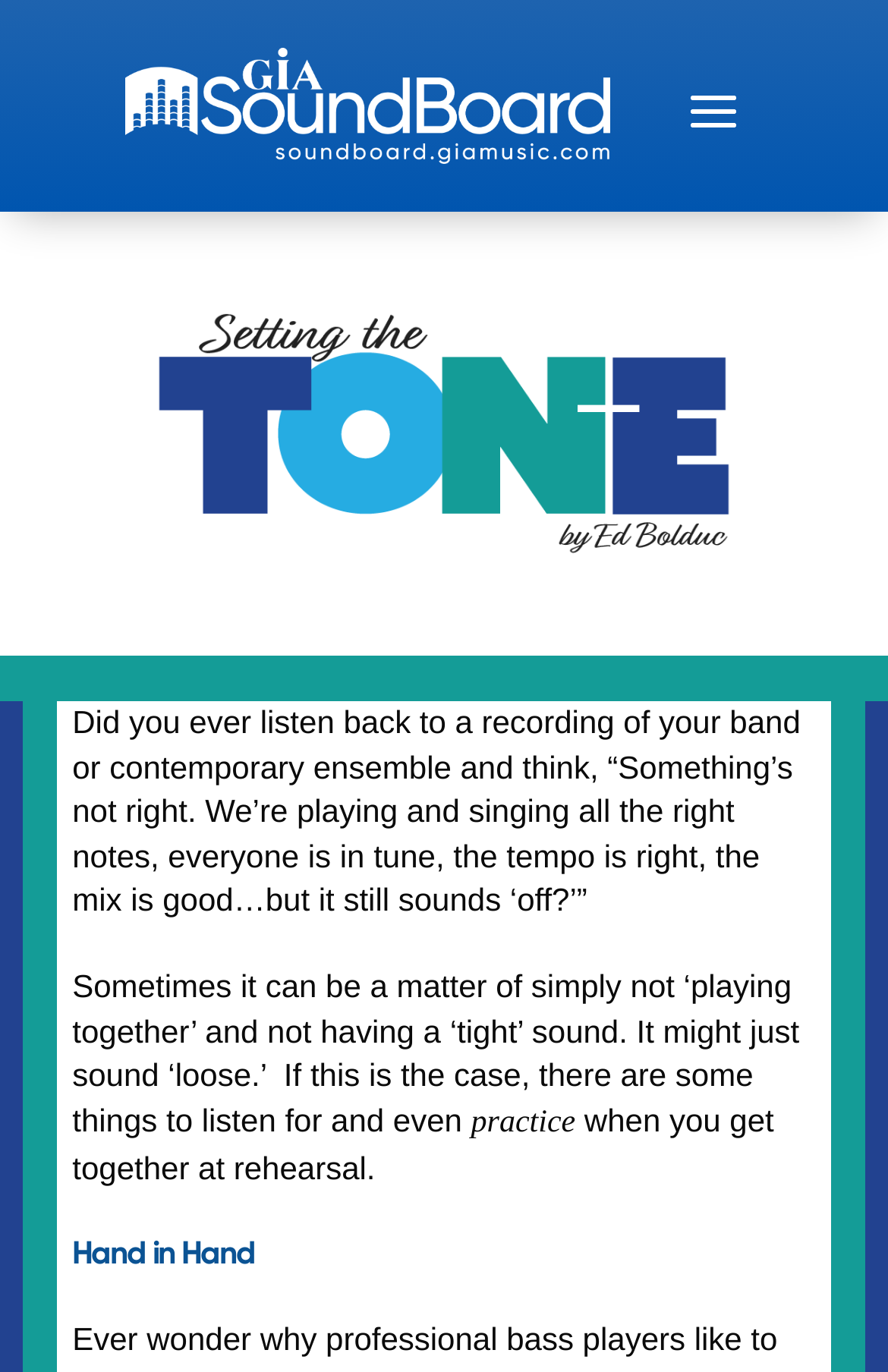What is the phrase mentioned in the text?
Using the screenshot, give a one-word or short phrase answer.

Hand in Hand